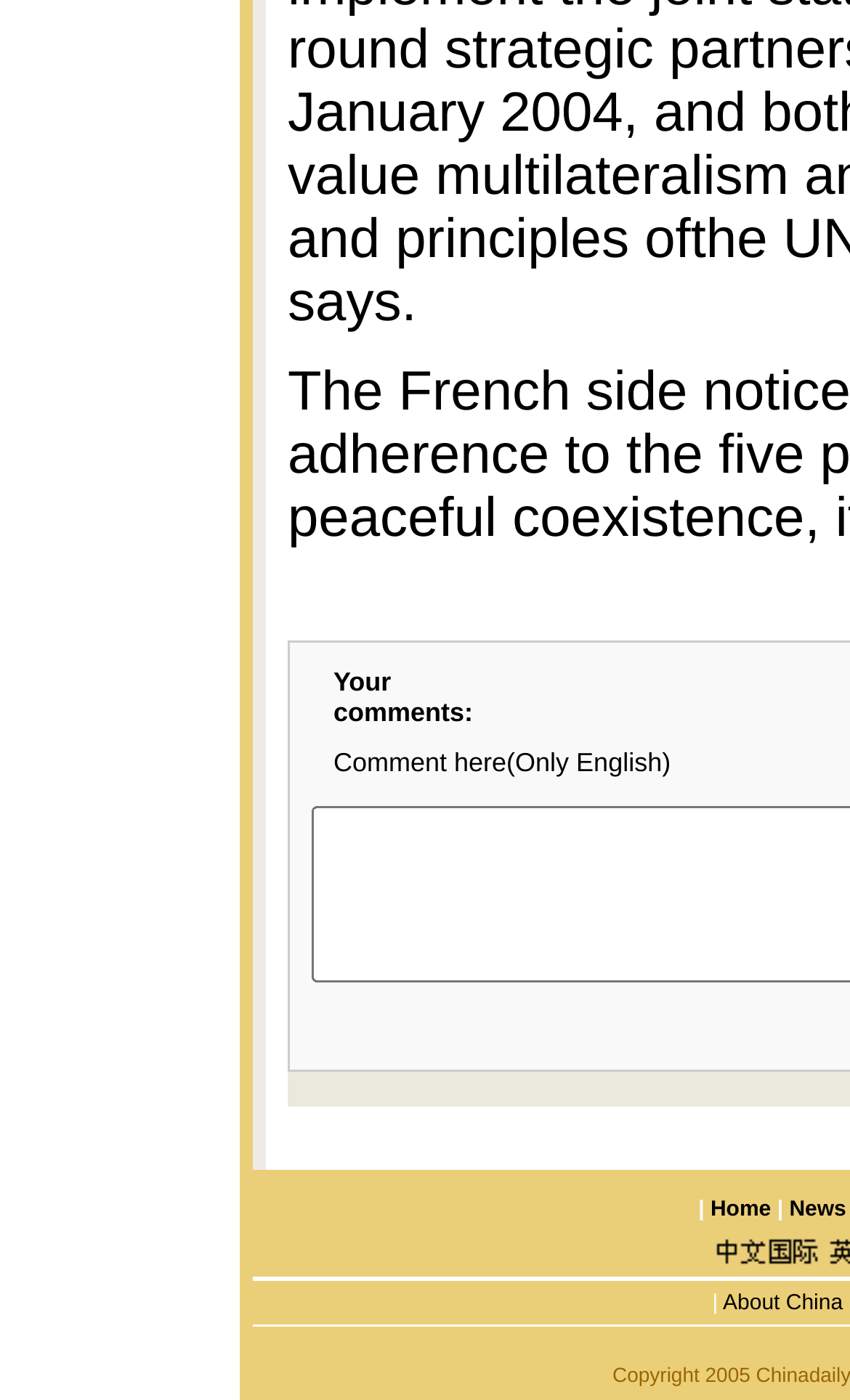Extract the bounding box coordinates for the described element: "Home". The coordinates should be represented as four float numbers between 0 and 1: [left, top, right, bottom].

[0.836, 0.856, 0.907, 0.873]